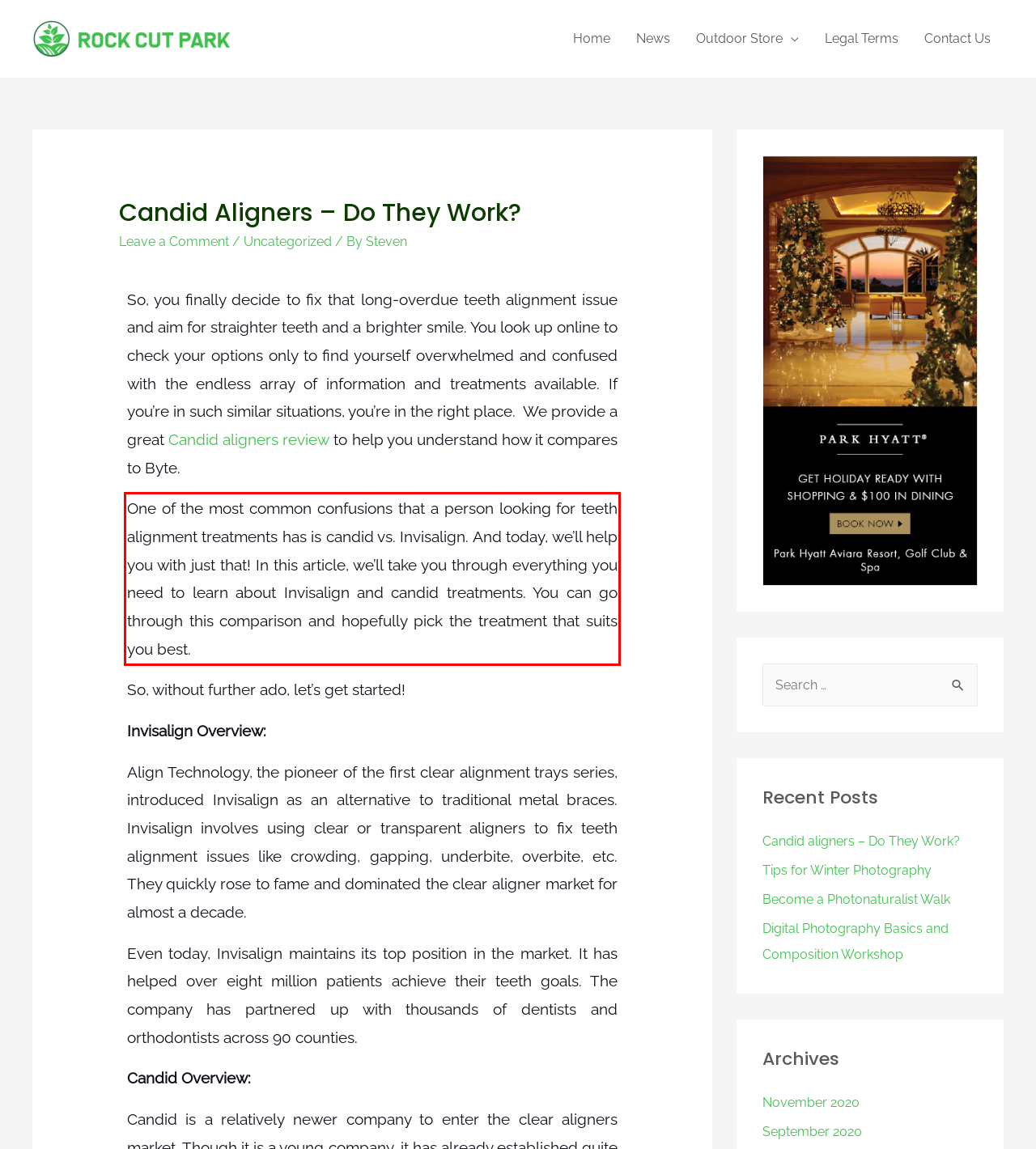Analyze the webpage screenshot and use OCR to recognize the text content in the red bounding box.

One of the most common confusions that a person looking for teeth alignment treatments has is candid vs. Invisalign. And today, we’ll help you with just that! In this article, we’ll take you through everything you need to learn about Invisalign and candid treatments. You can go through this comparison and hopefully pick the treatment that suits you best.